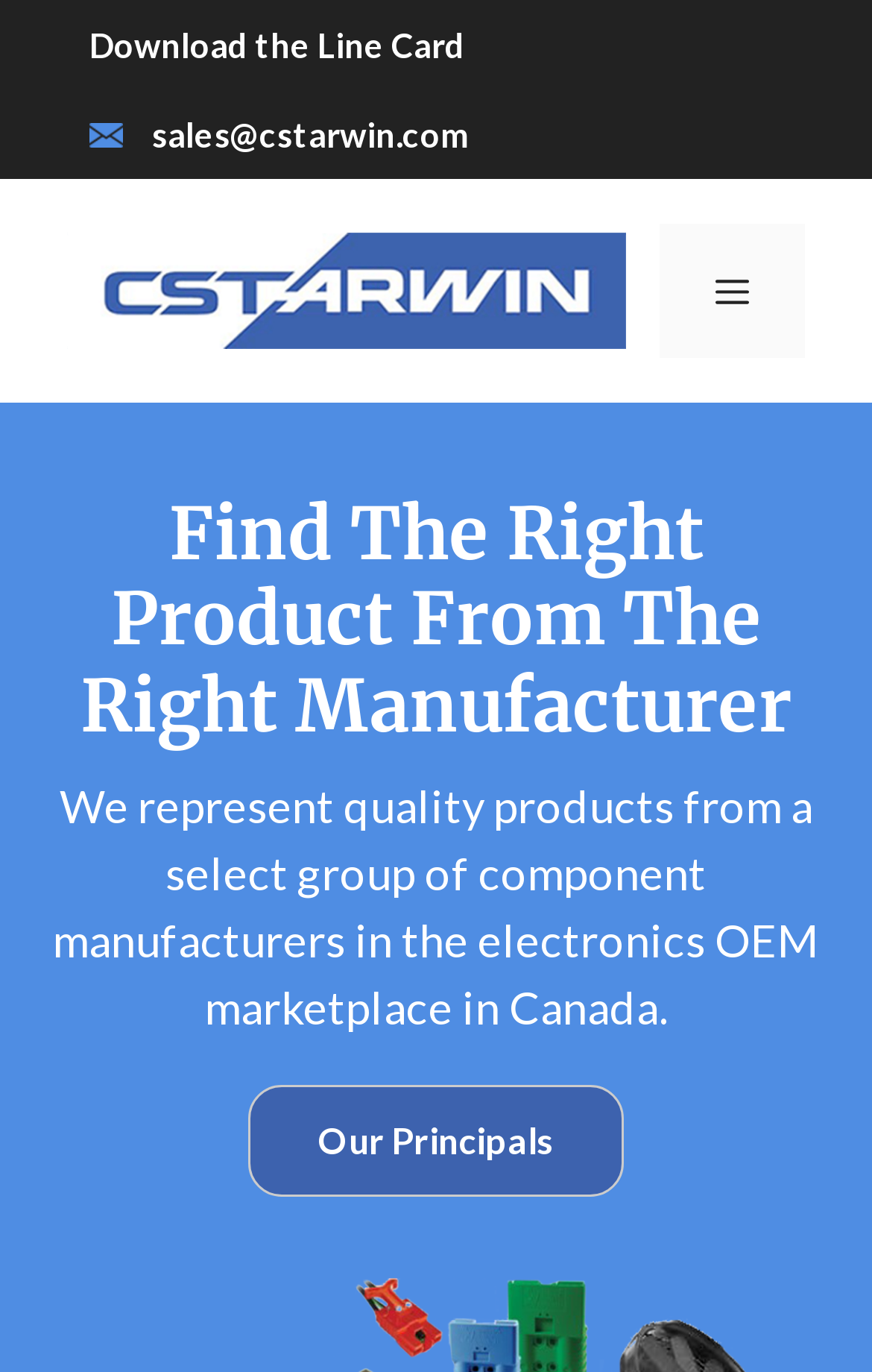What is the company's email address?
With the help of the image, please provide a detailed response to the question.

I found the email address by looking at the link element with the text 'sales@cstarwin.com' which is located at the top of the page.